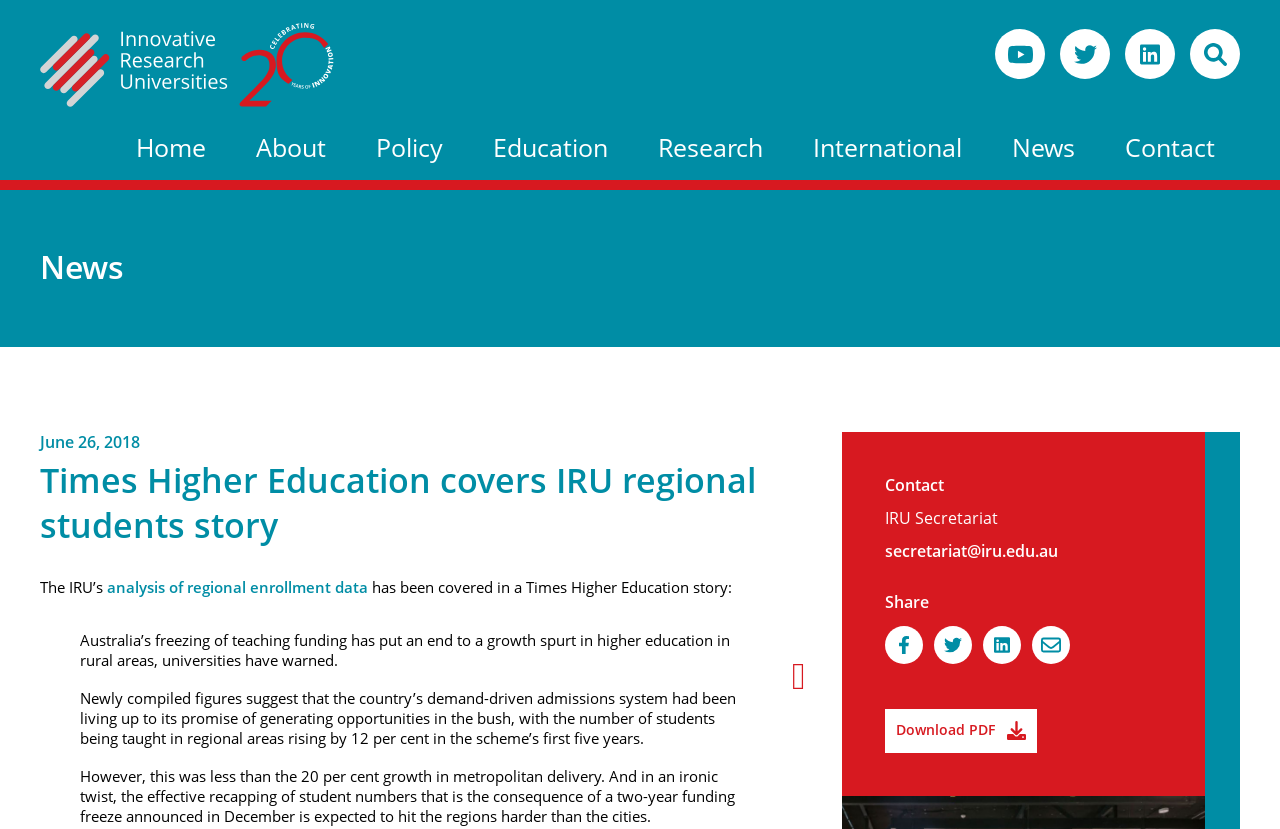What is the purpose of the 'Share' section?
Please craft a detailed and exhaustive response to the question.

The purpose of the 'Share' section can be determined by looking at the links provided in this section, which include 'Share on Facebook' and other social media platforms. The presence of these links suggests that the purpose of the 'Share' section is to allow users to share the story on social media.